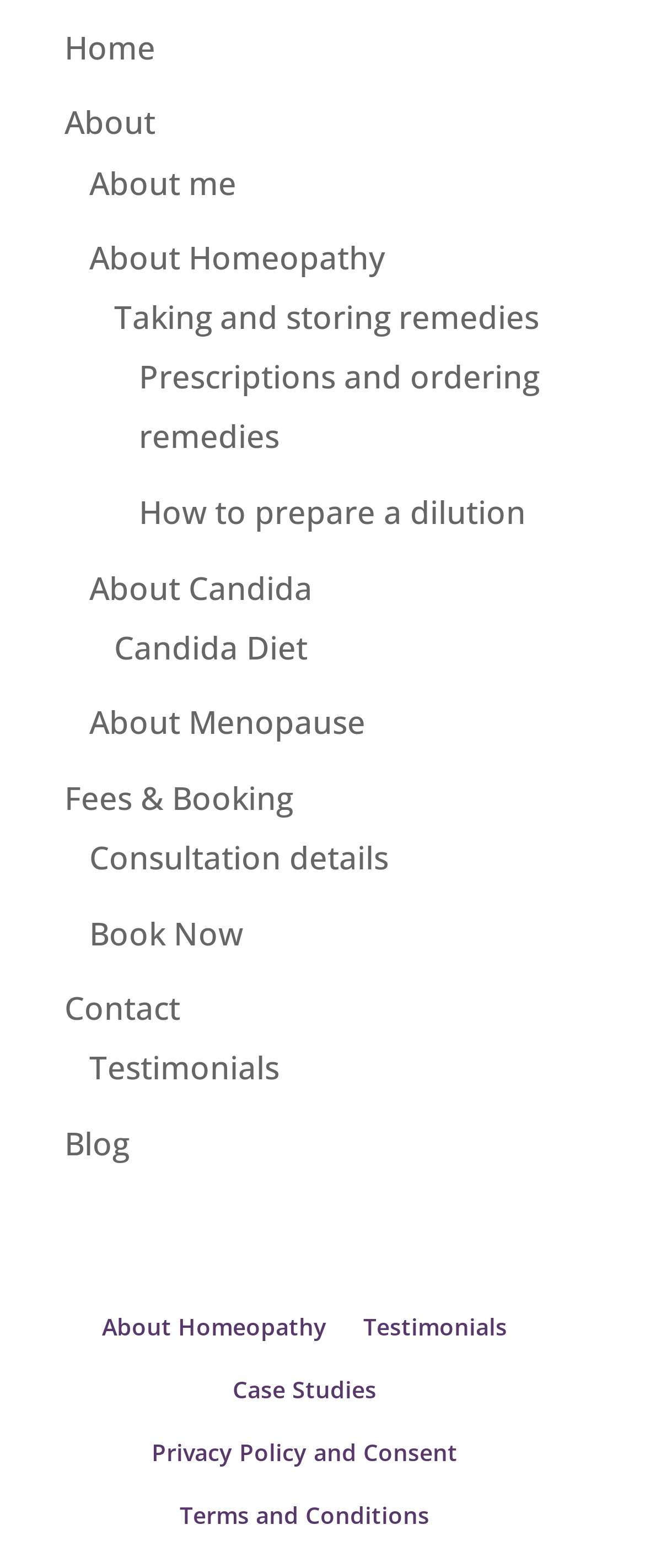Given the webpage screenshot, identify the bounding box of the UI element that matches this description: "Fees & Booking".

[0.1, 0.495, 0.454, 0.523]